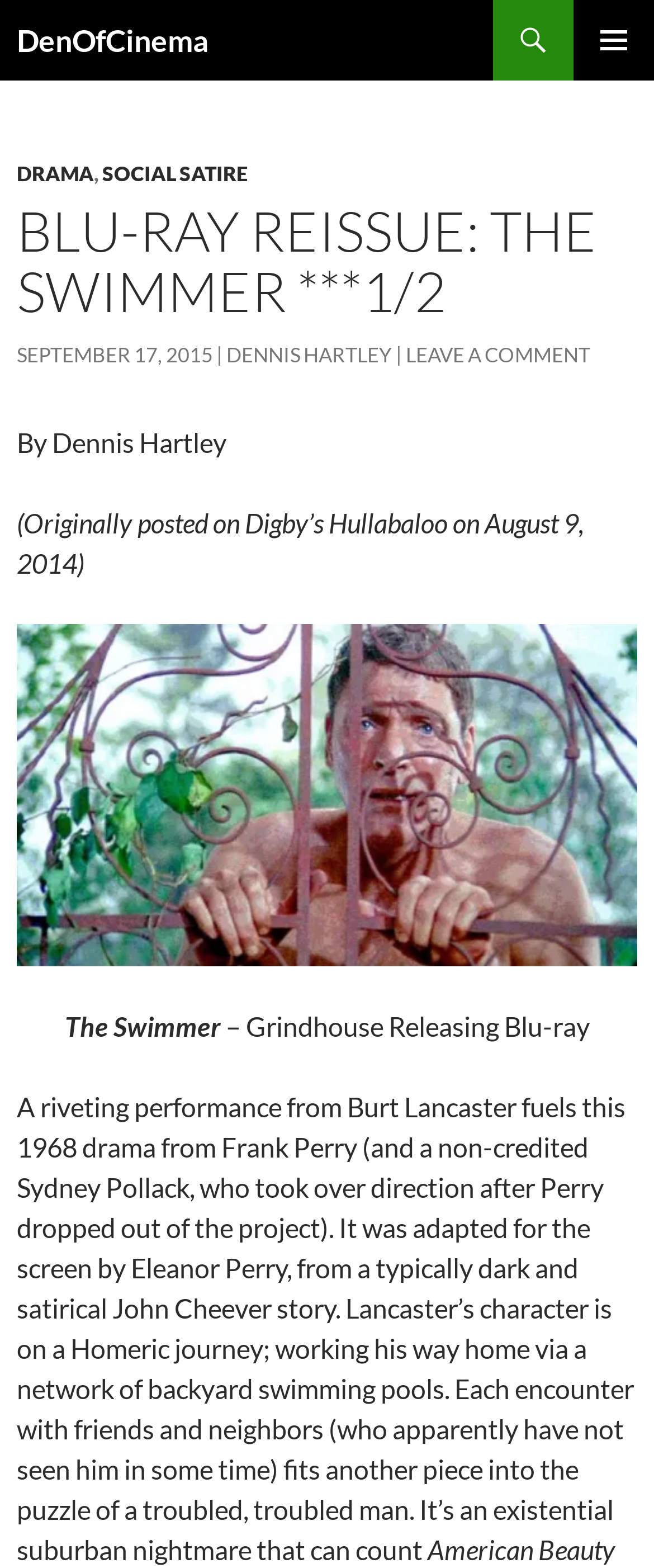Based on the image, provide a detailed and complete answer to the question: 
What is the genre of the movie 'The Swimmer'?

The genre of the movie 'The Swimmer' can be determined by looking at the header section of the webpage, where it is mentioned as 'DRAMA, SOCIAL SATIRE'.